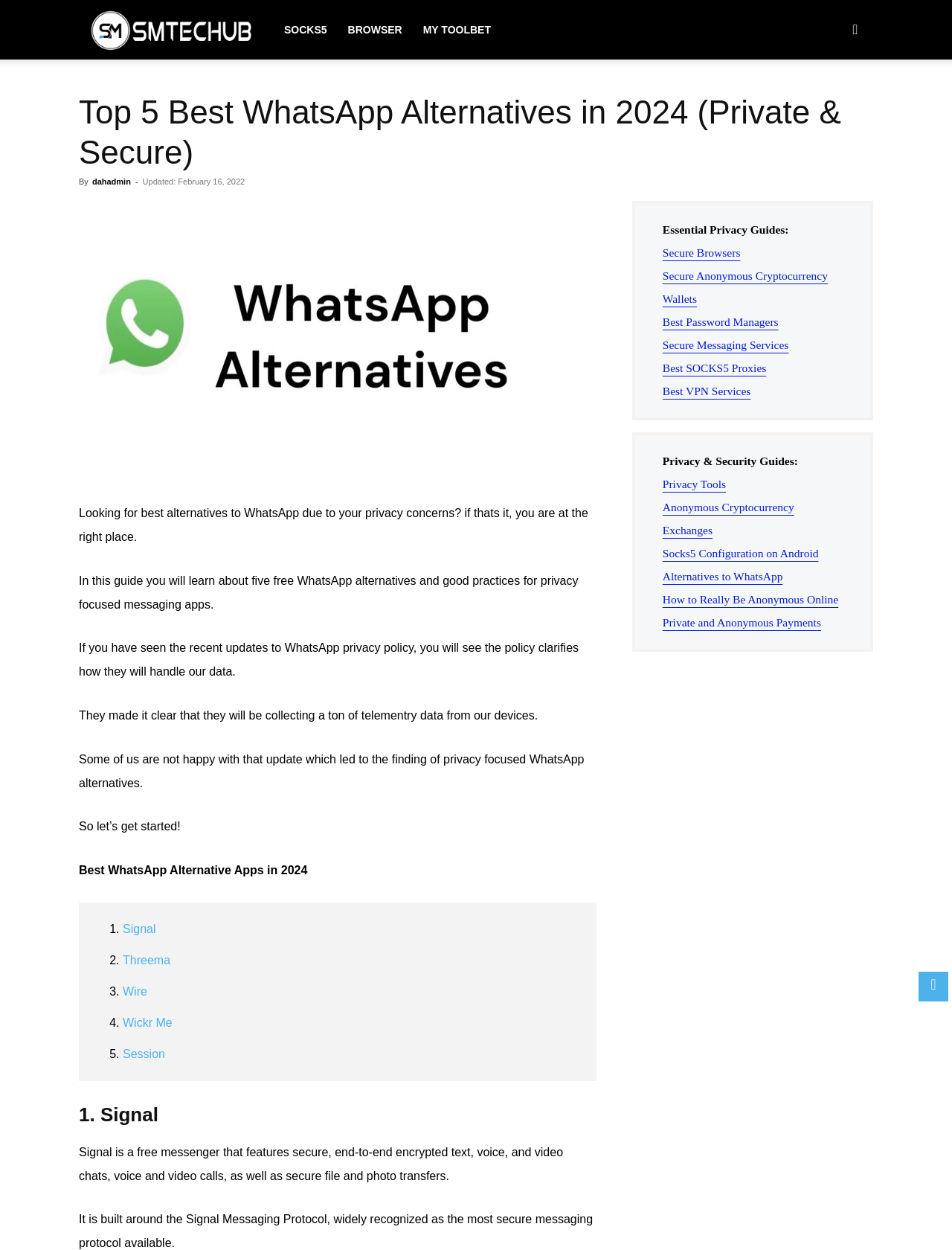Identify the bounding box coordinates of the area you need to click to perform the following instruction: "Read the article about Hunter Biden".

None